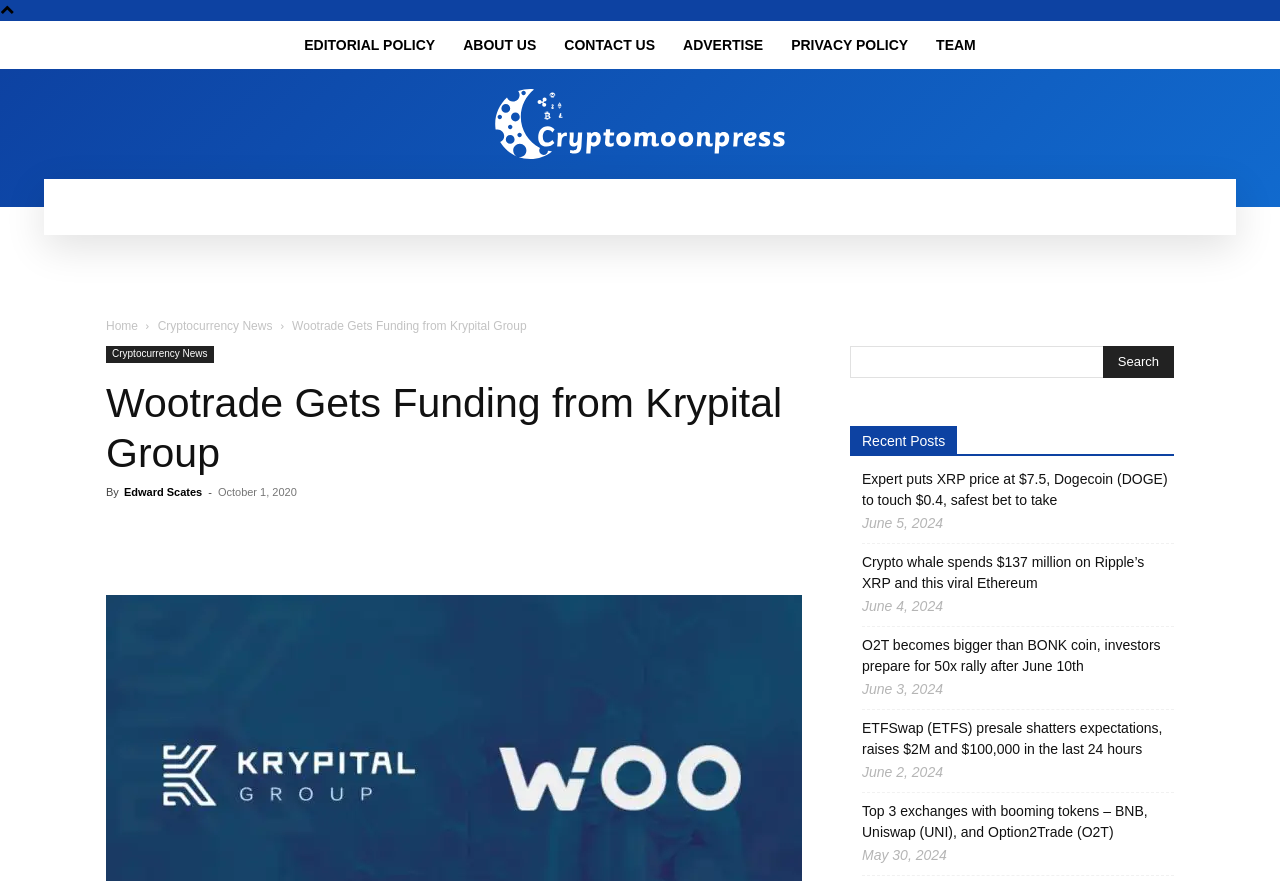Please respond in a single word or phrase: 
What is the date of the article 'Expert puts XRP price at $7.5, Dogecoin (DOGE) to touch $0.4, safest bet to take'?

June 5, 2024